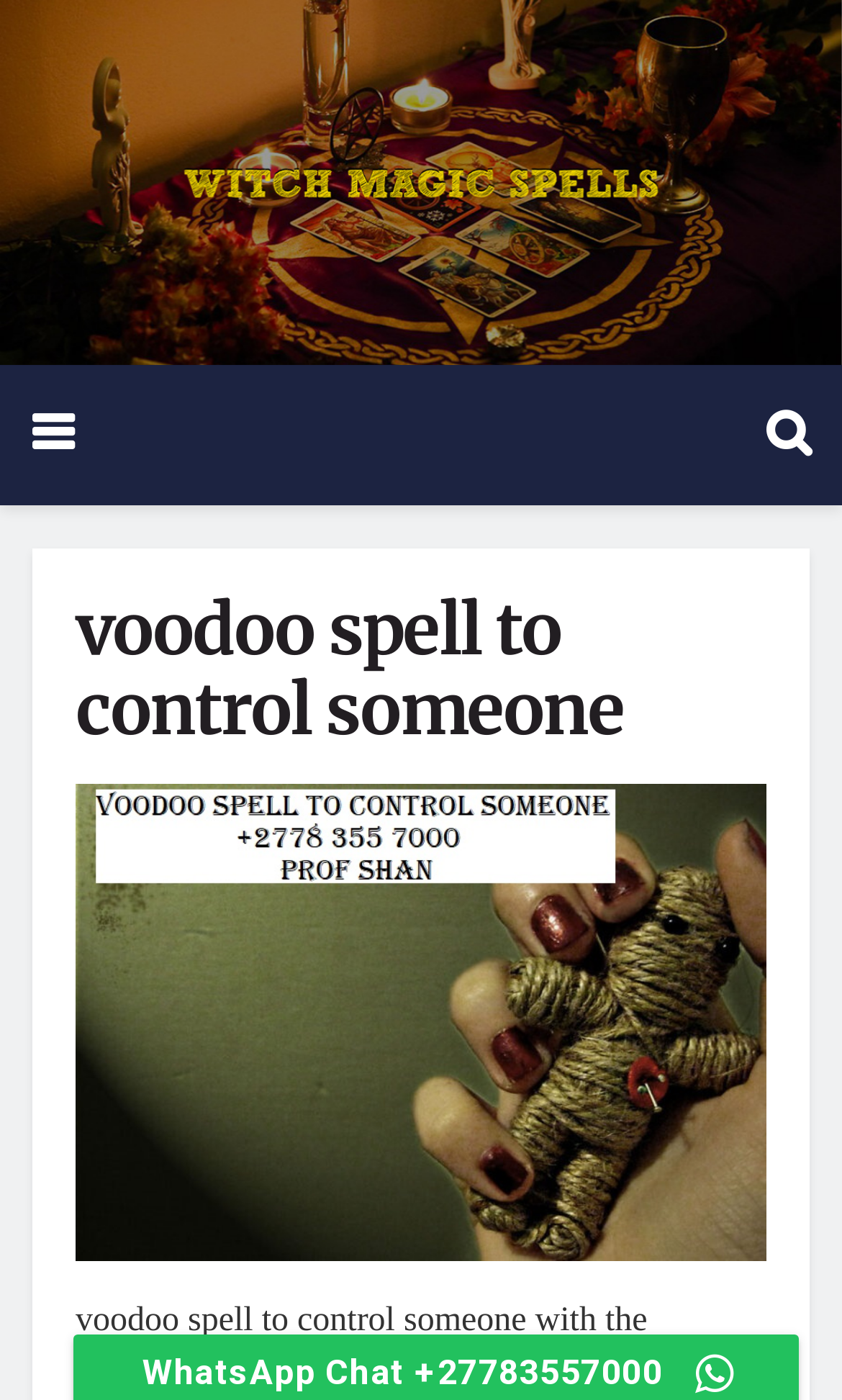Please extract the primary headline from the webpage.

voodoo spell to control someone